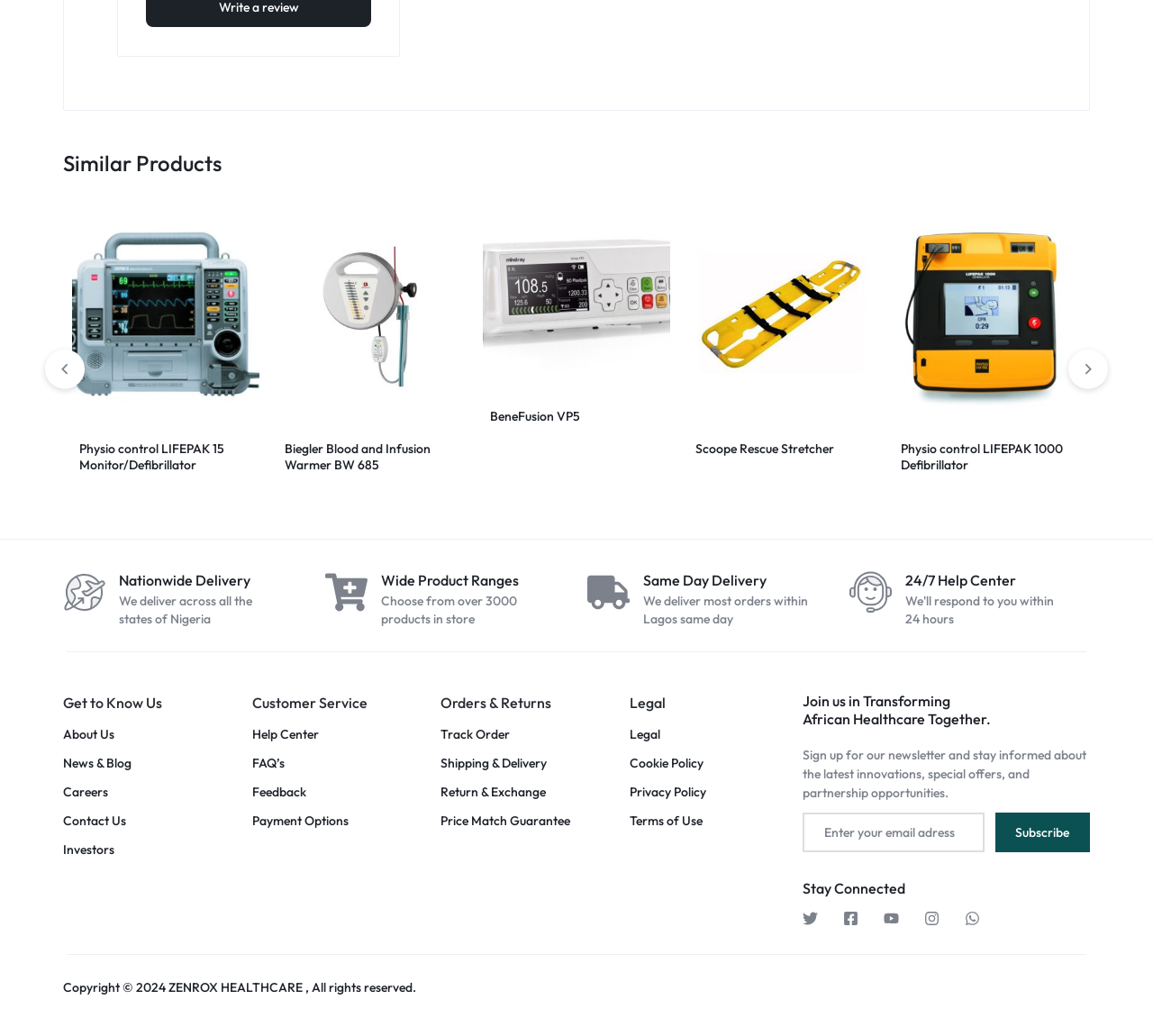Please identify the bounding box coordinates of the element on the webpage that should be clicked to follow this instruction: "Click on the 'Help Center' link". The bounding box coordinates should be given as four float numbers between 0 and 1, formatted as [left, top, right, bottom].

[0.218, 0.702, 0.276, 0.717]